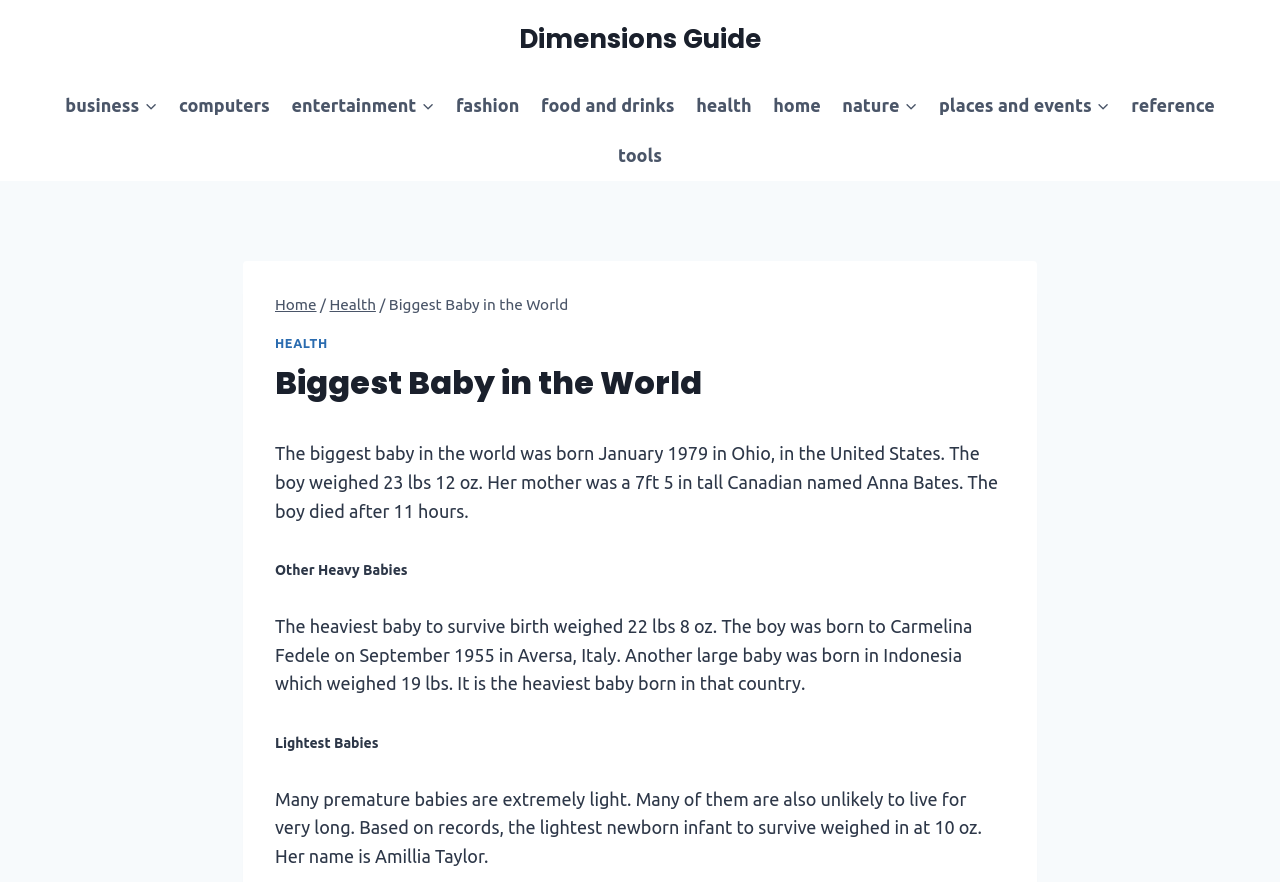Identify the coordinates of the bounding box for the element that must be clicked to accomplish the instruction: "Expand the 'Entertainment' menu".

[0.328, 0.091, 0.341, 0.148]